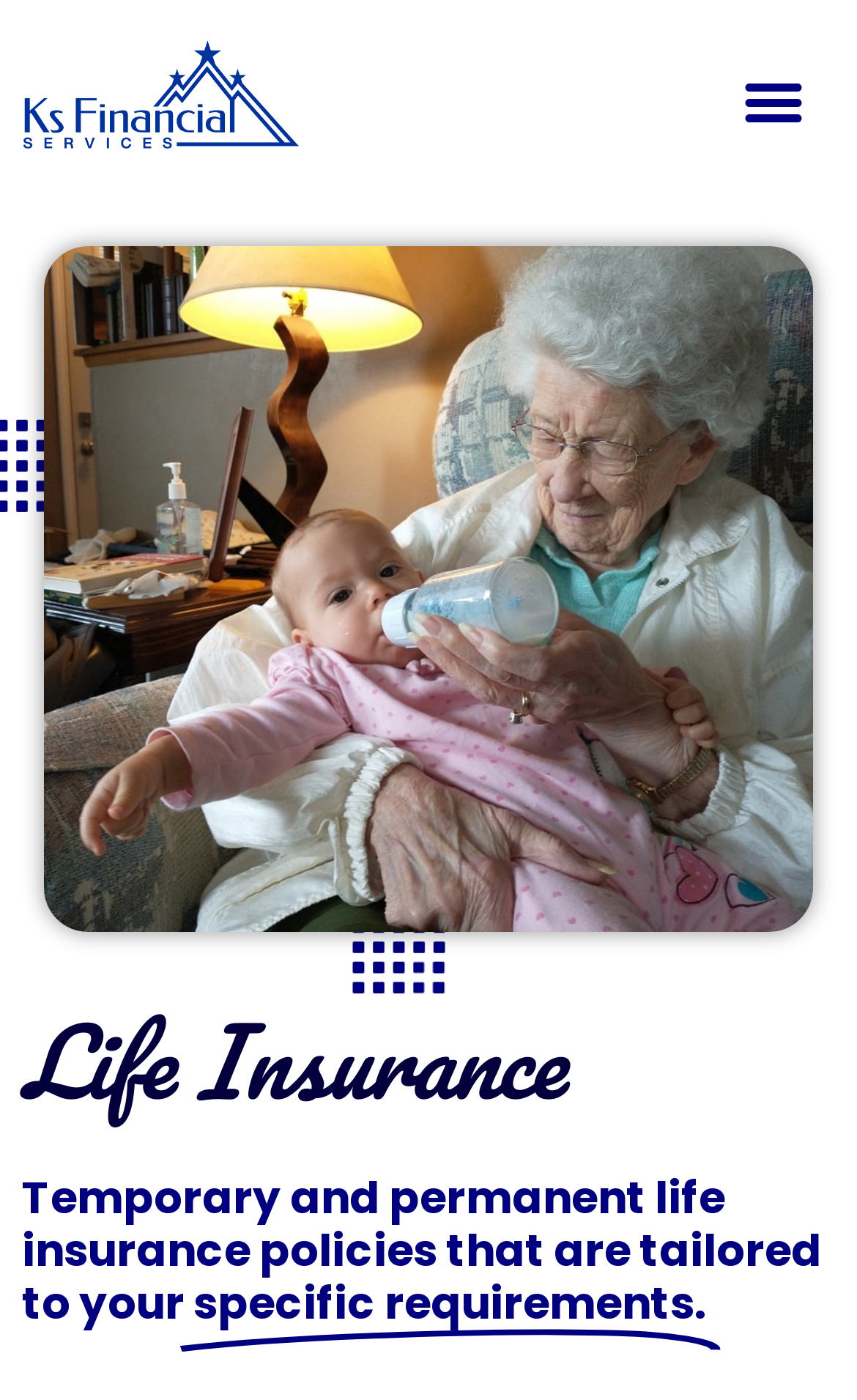Give the bounding box coordinates for the element described by: "Menu".

None